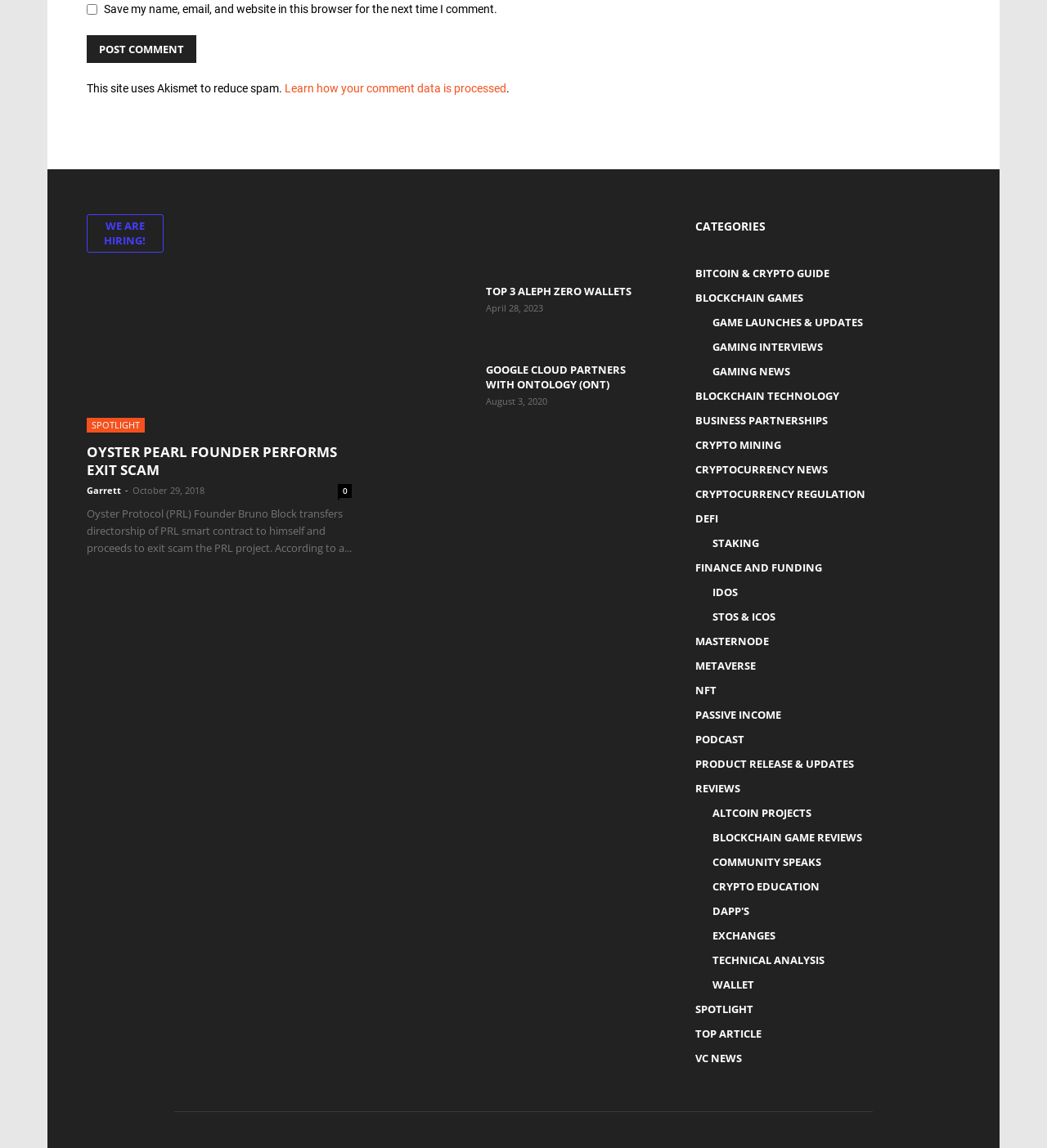Provide a short answer to the following question with just one word or phrase: What is the topic of the article with the heading 'OYSTER PEARL FOUNDER PERFORMS EXIT SCAM'?

Cryptocurrency